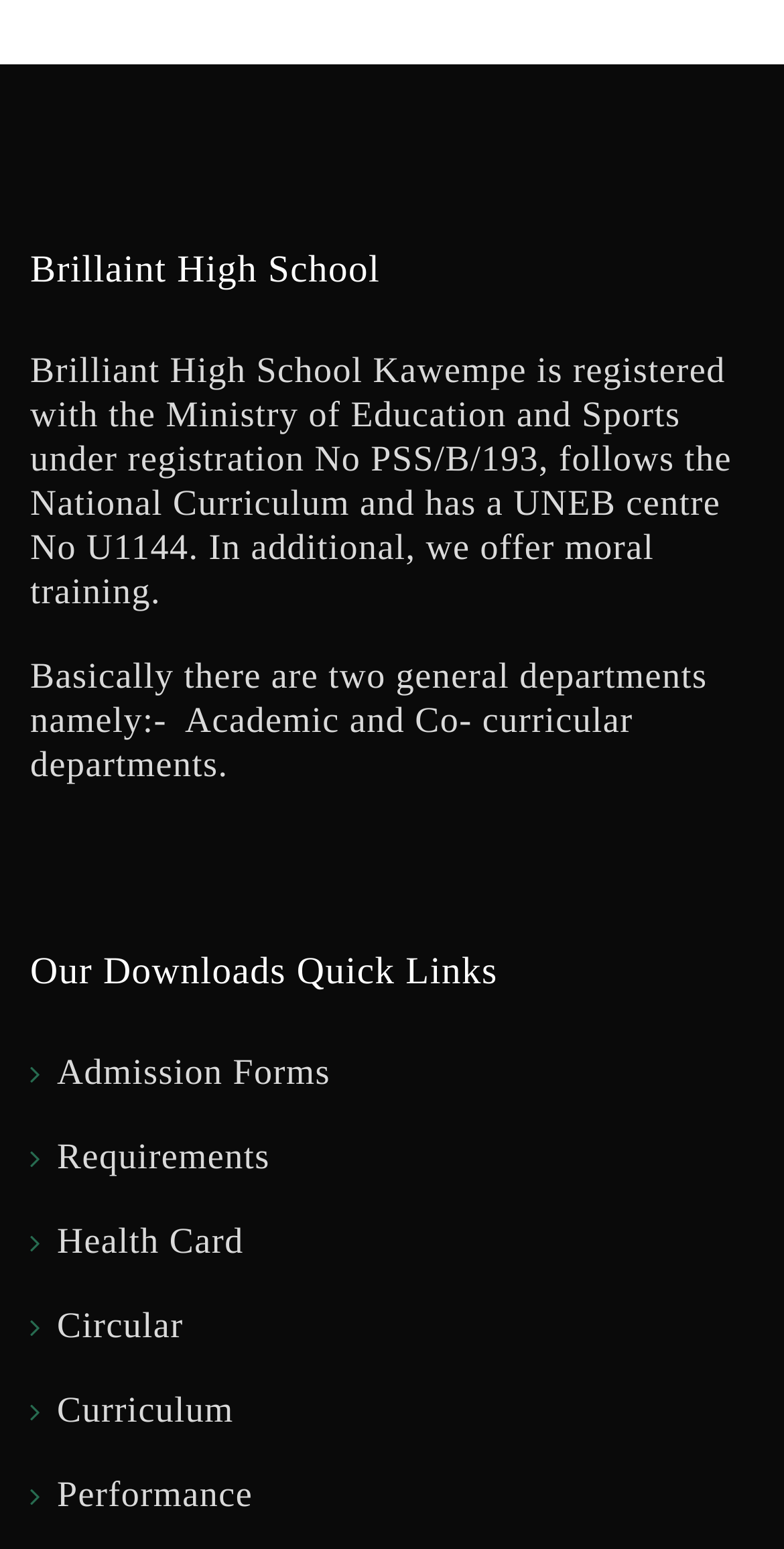Please give the bounding box coordinates of the area that should be clicked to fulfill the following instruction: "View admission forms". The coordinates should be in the format of four float numbers from 0 to 1, i.e., [left, top, right, bottom].

[0.038, 0.679, 0.421, 0.705]